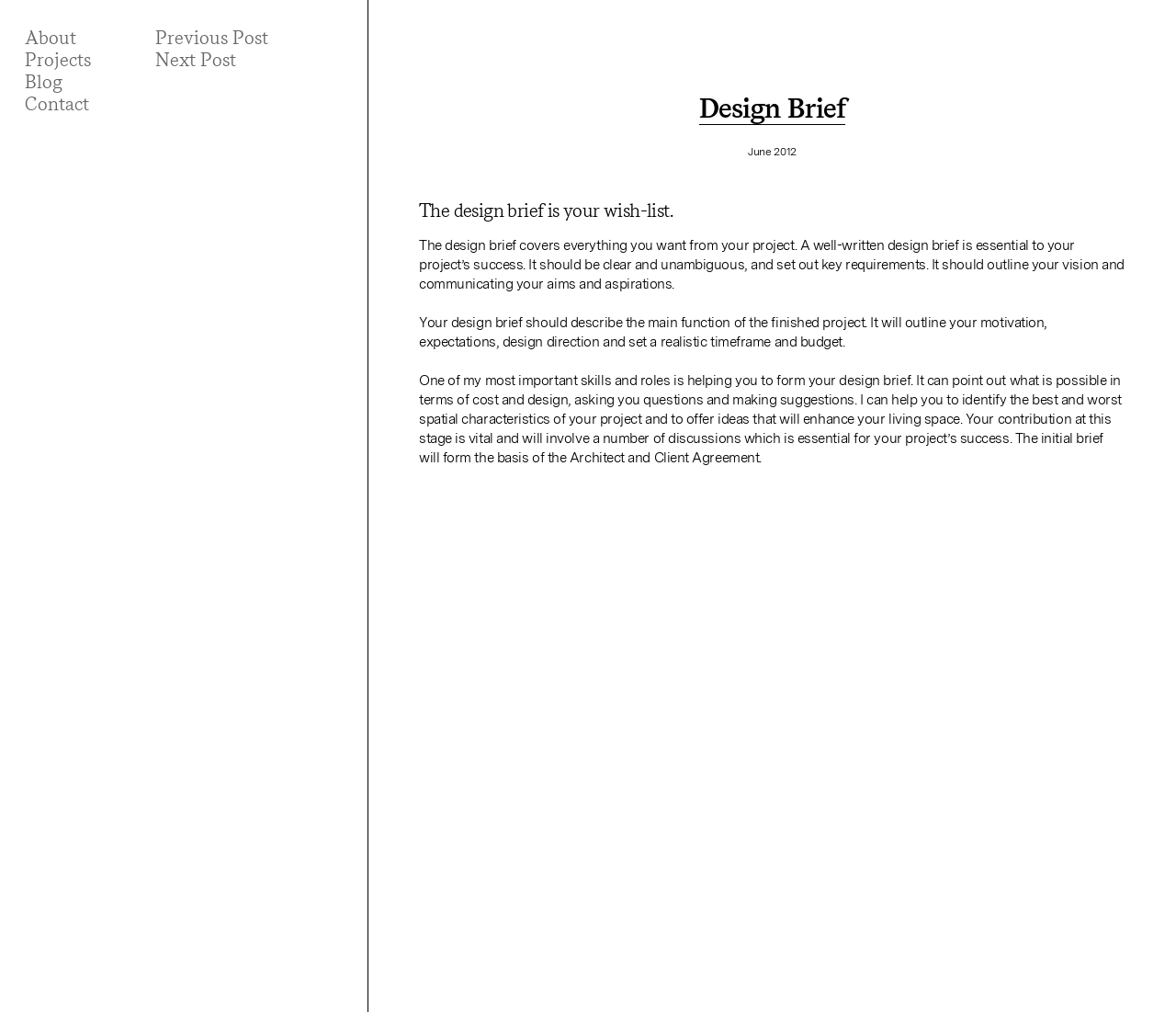What is the outcome of the initial design brief?
Refer to the image and give a detailed answer to the question.

The outcome of the initial design brief is the Architect and Client Agreement. This is mentioned in the article where it says 'The initial brief will form the basis of the Architect and Client Agreement.' The agreement outlines the terms and conditions of the project and ensures that both parties are on the same page.